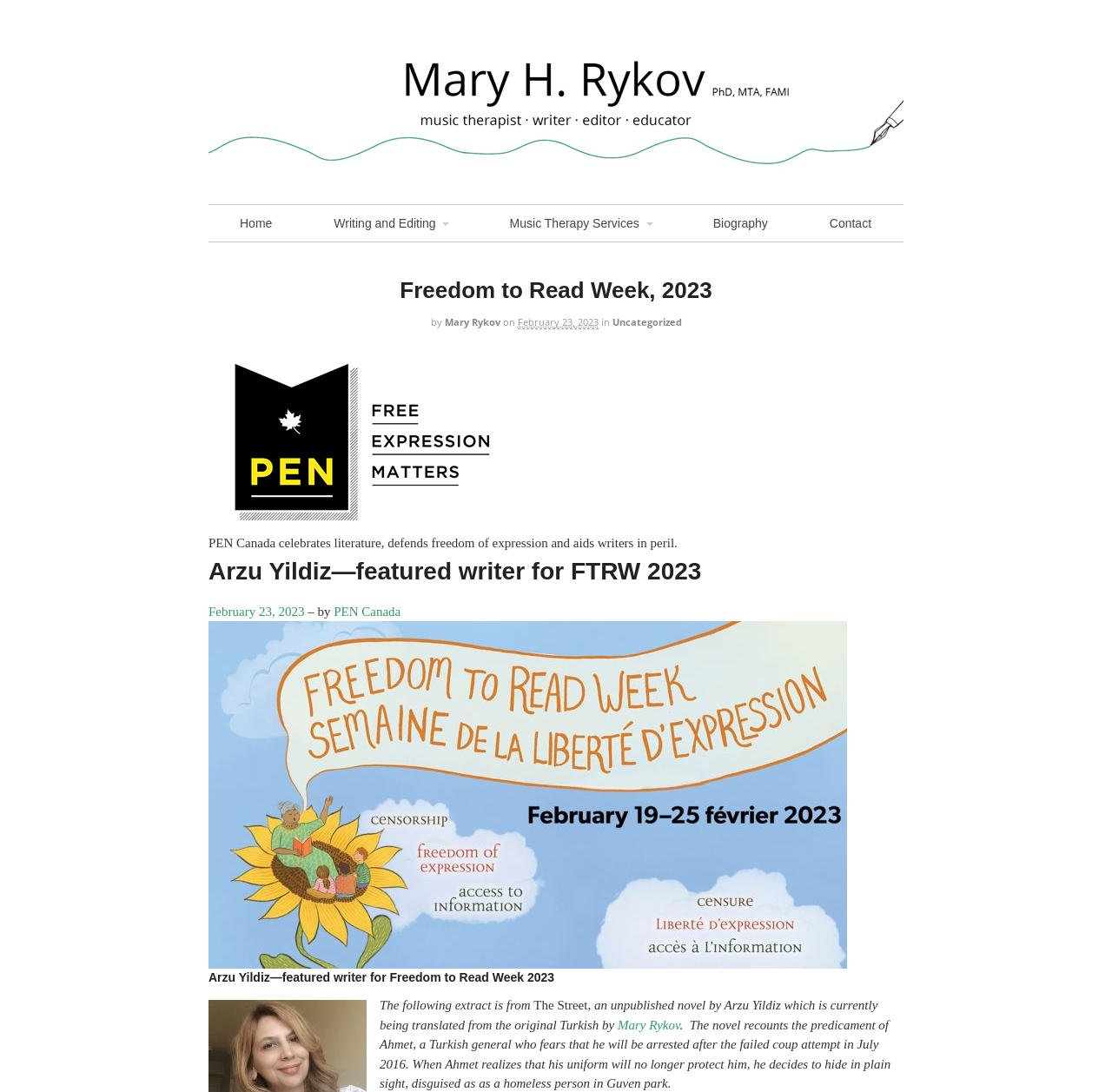Please mark the bounding box coordinates of the area that should be clicked to carry out the instruction: "Contact Mary H. Rykov".

[0.735, 0.188, 0.795, 0.221]